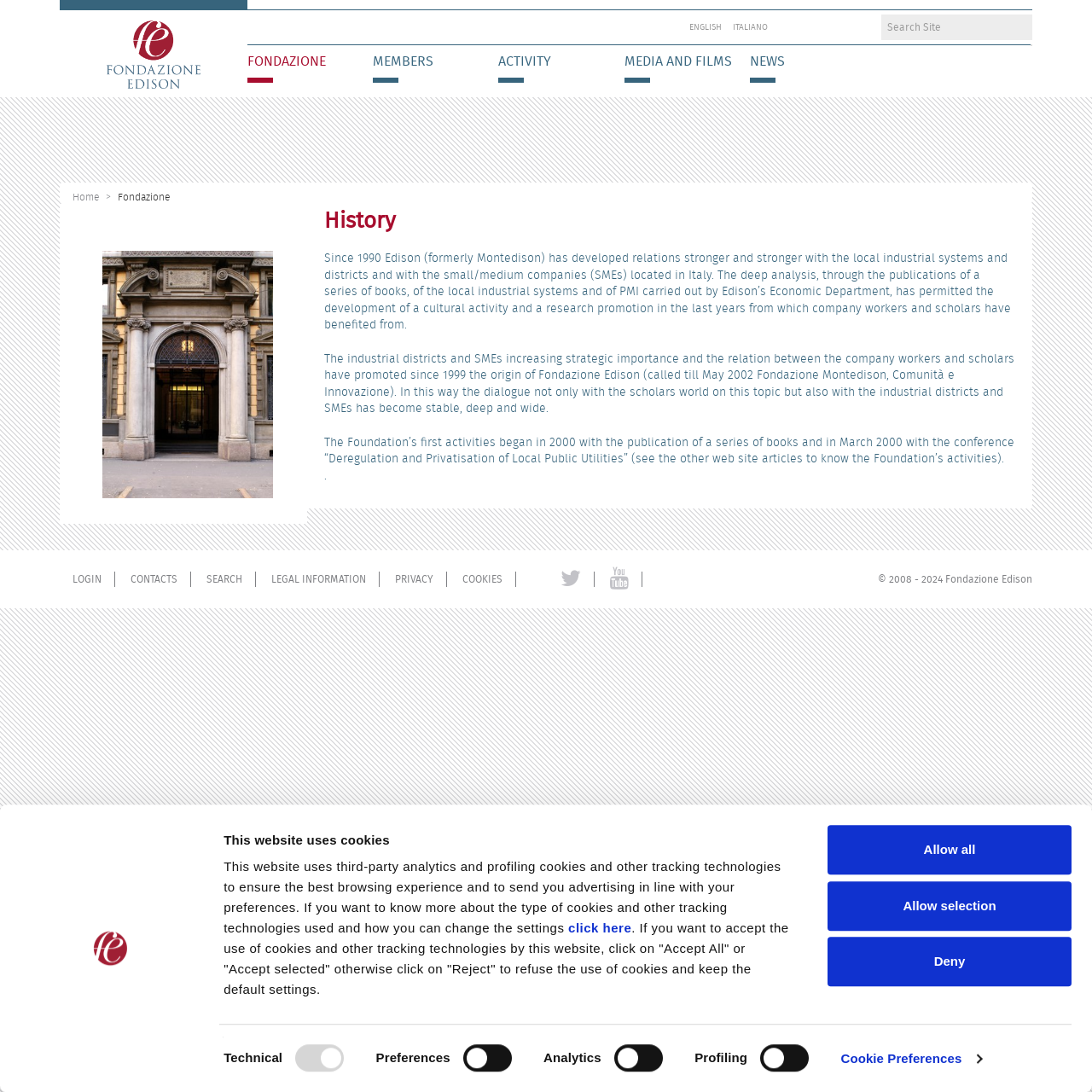What is the language of the webpage?
Based on the image, answer the question with as much detail as possible.

The language of the webpage can be determined by the text content, which is written in English. Additionally, there are language options available at the top-right corner of the webpage, including 'ENGLISH' and 'ITALIANO'.